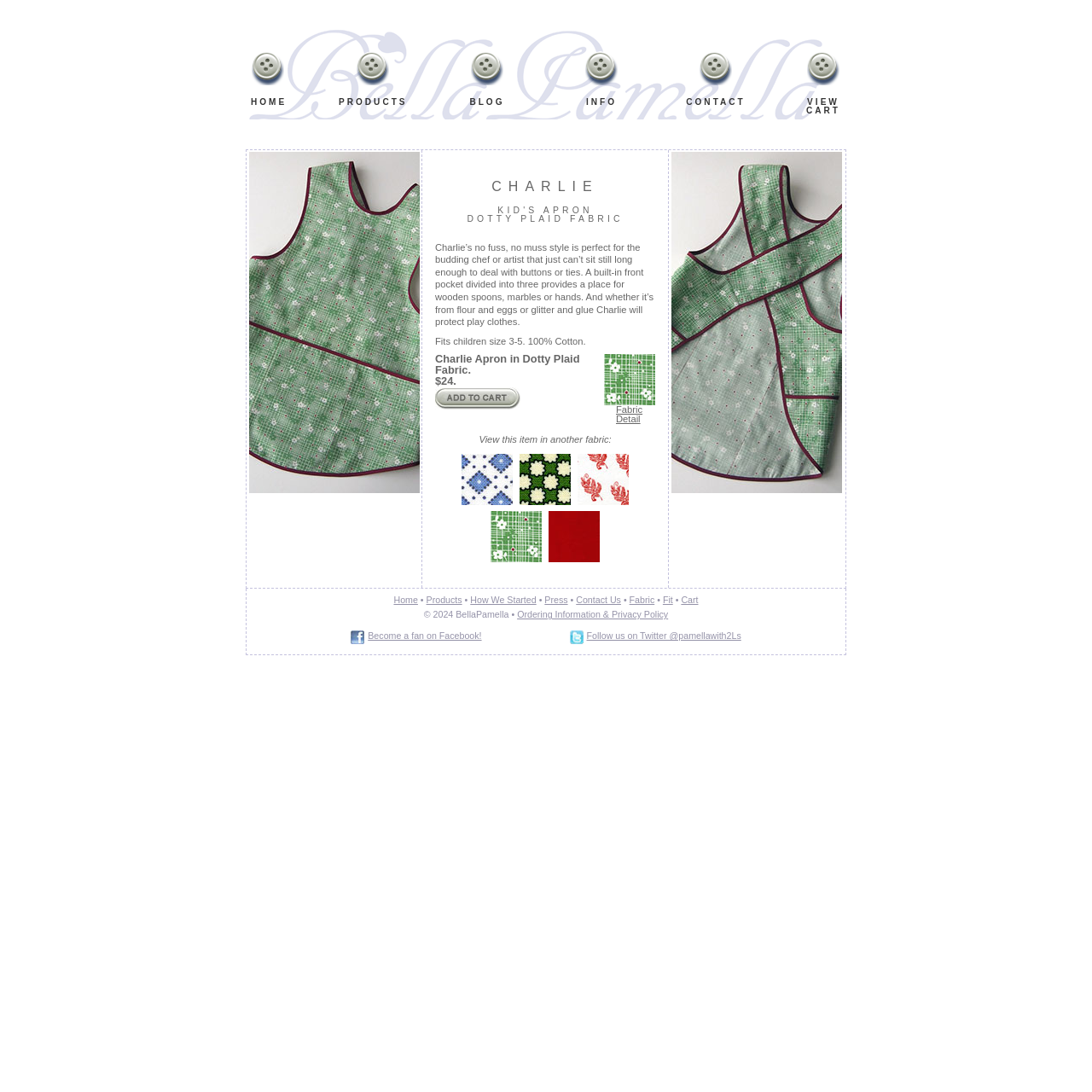Respond to the following query with just one word or a short phrase: 
How many pockets does the apron have?

One